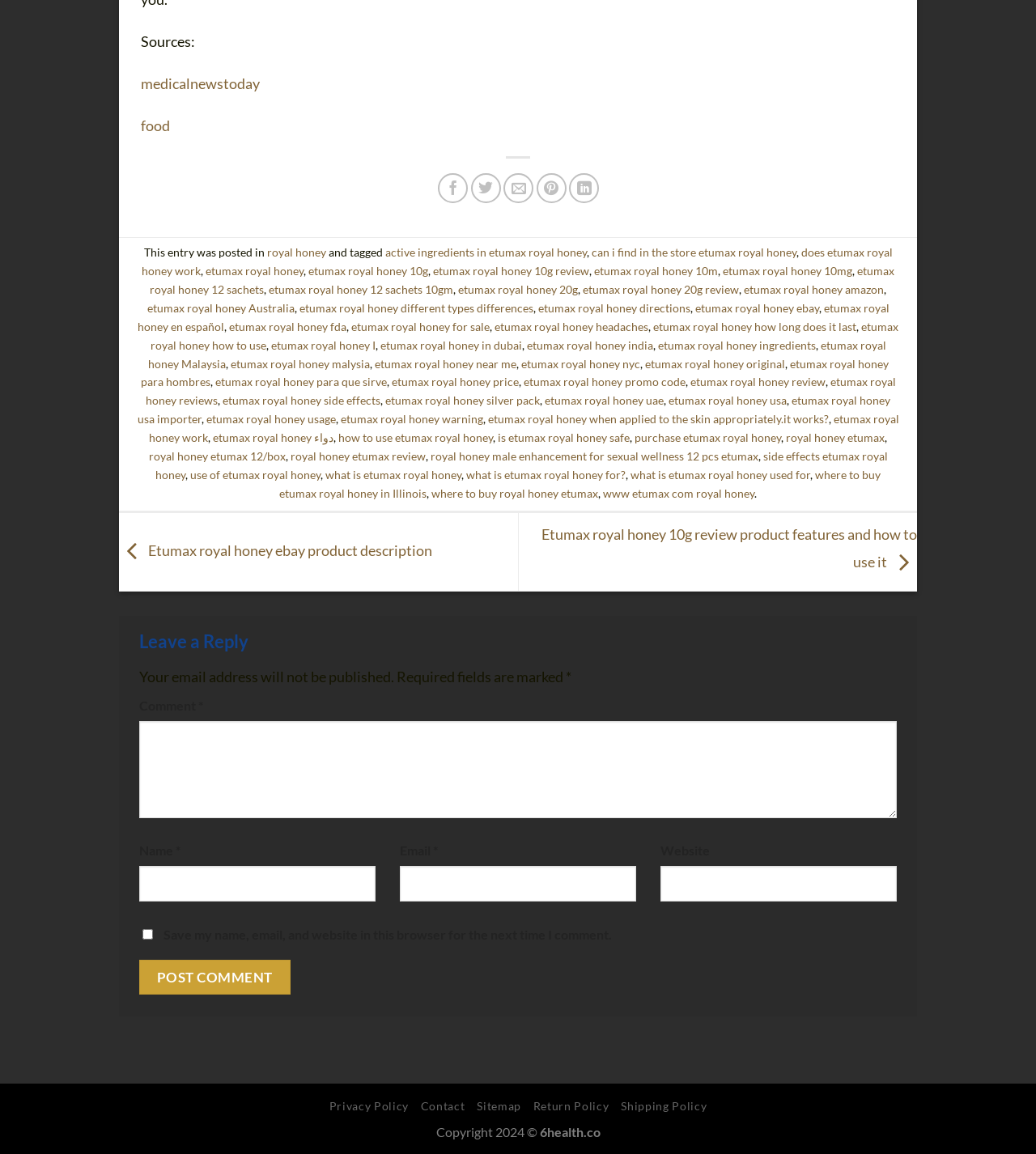Find the bounding box coordinates of the UI element according to this description: "parent_node: Website name="url"".

[0.638, 0.75, 0.866, 0.781]